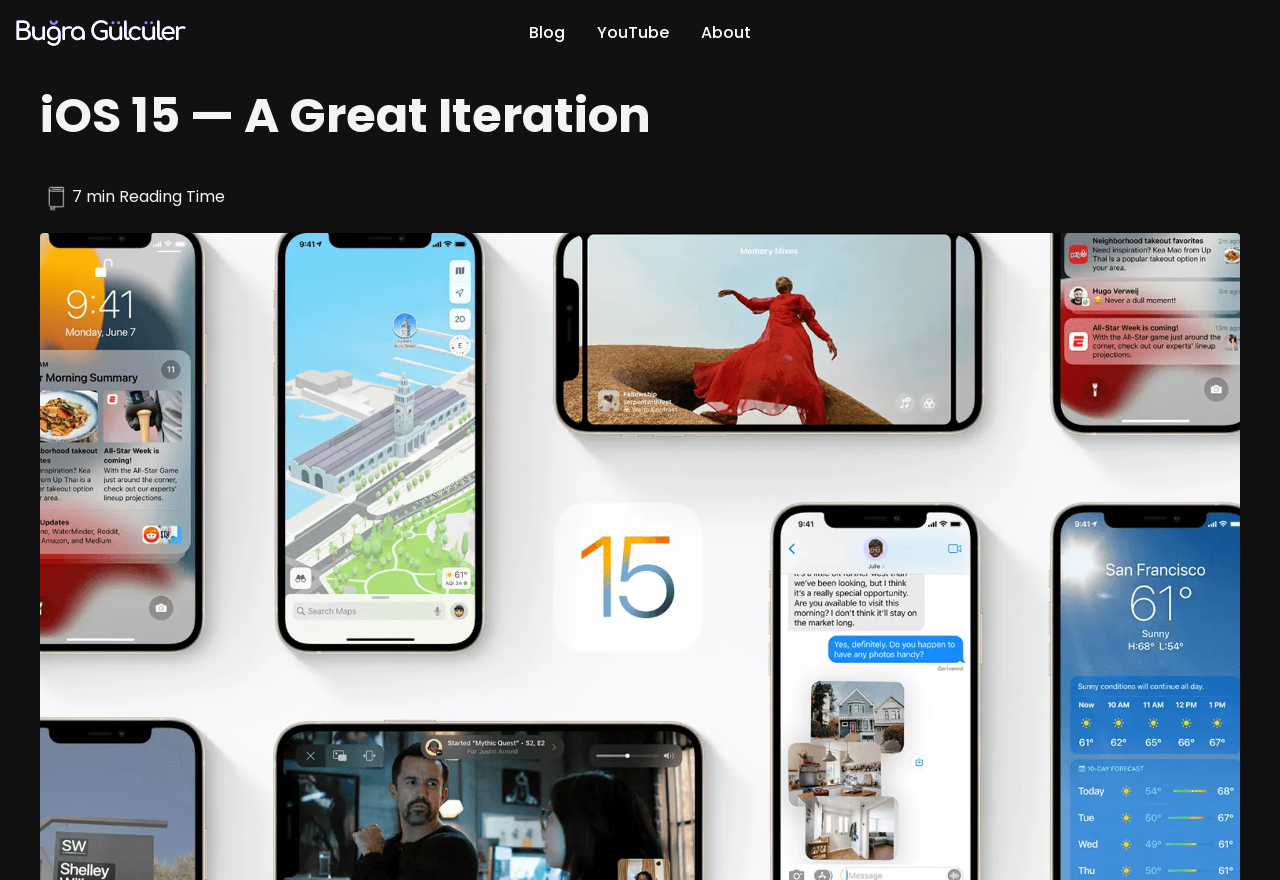Analyze the image and answer the question with as much detail as possible: 
Is there an image below the heading?

I found an image element with a bounding box coordinate [0.031, 0.205, 0.056, 0.241] which is below the heading element with a bounding box coordinate [0.031, 0.091, 0.969, 0.173]. The y1 coordinate of the image is greater than the y1 coordinate of the heading, indicating that the image is below the heading.